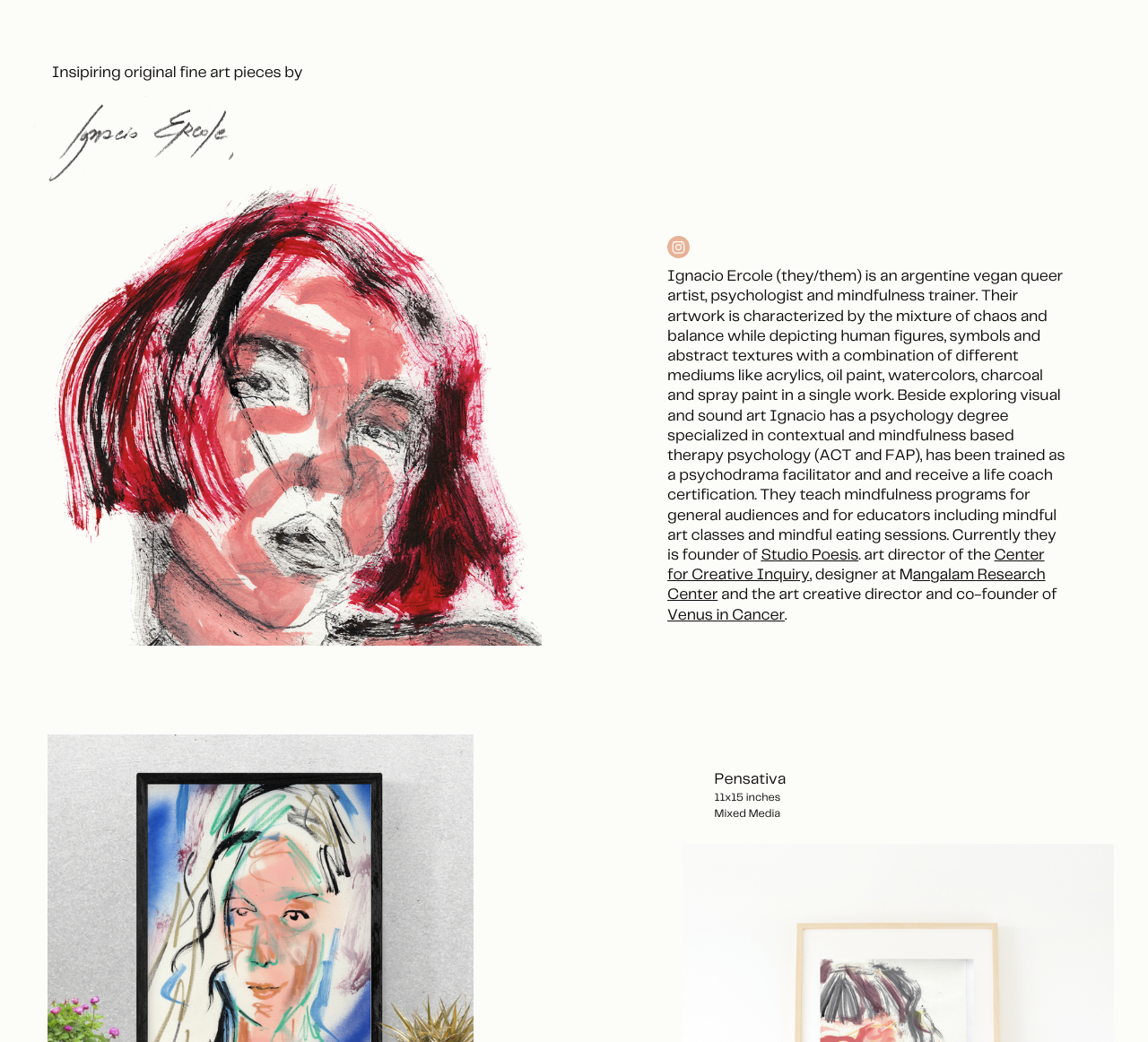How many social media icons are present?
Carefully examine the image and provide a detailed answer to the question.

I found an image element with the description 'instagram Popular Social media icon', which suggests that there is only one social media icon present on the webpage.